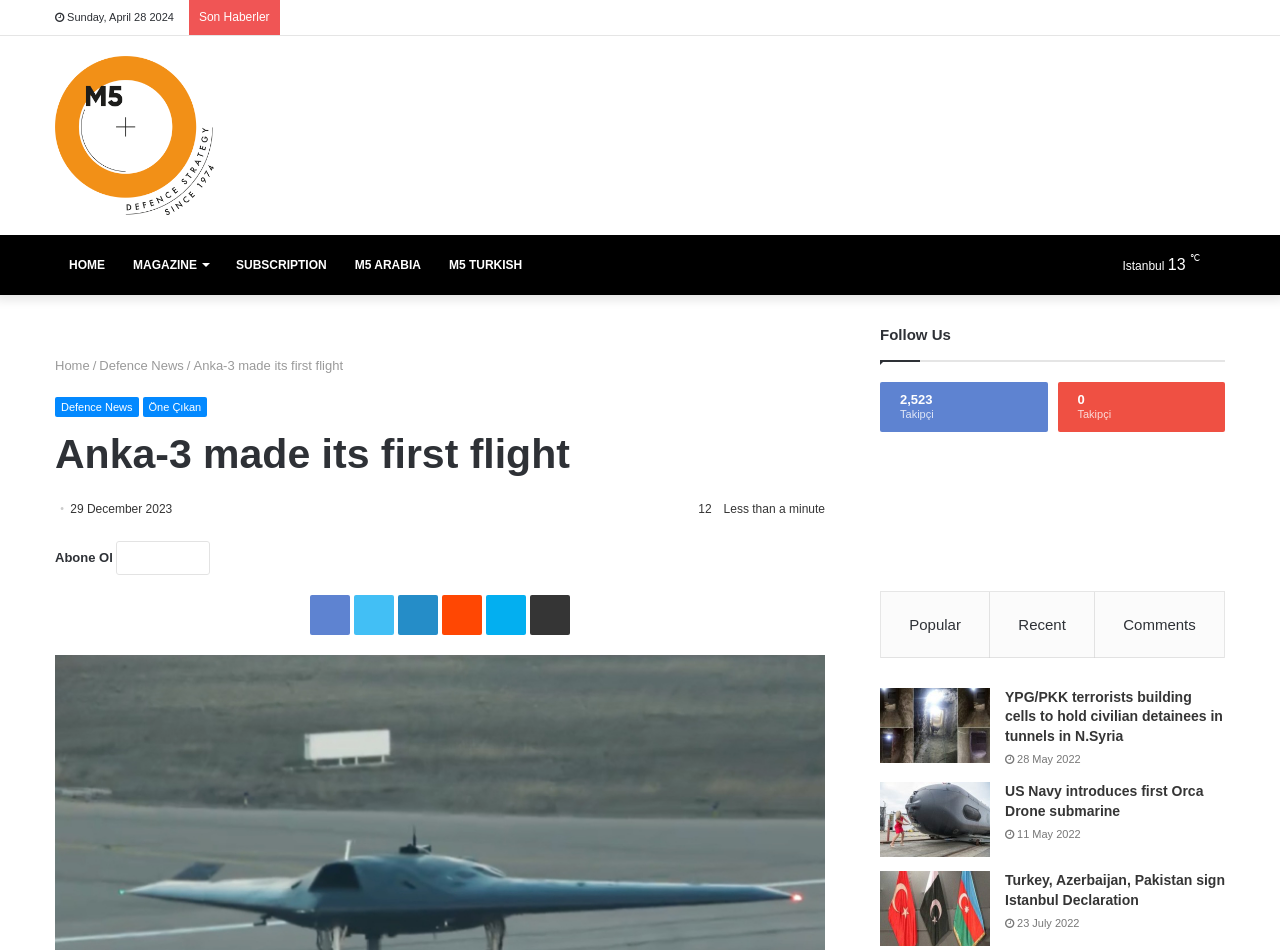Given the description of a UI element: "parent_node: fiforms.net title="Home"", identify the bounding box coordinates of the matching element in the webpage screenshot.

None